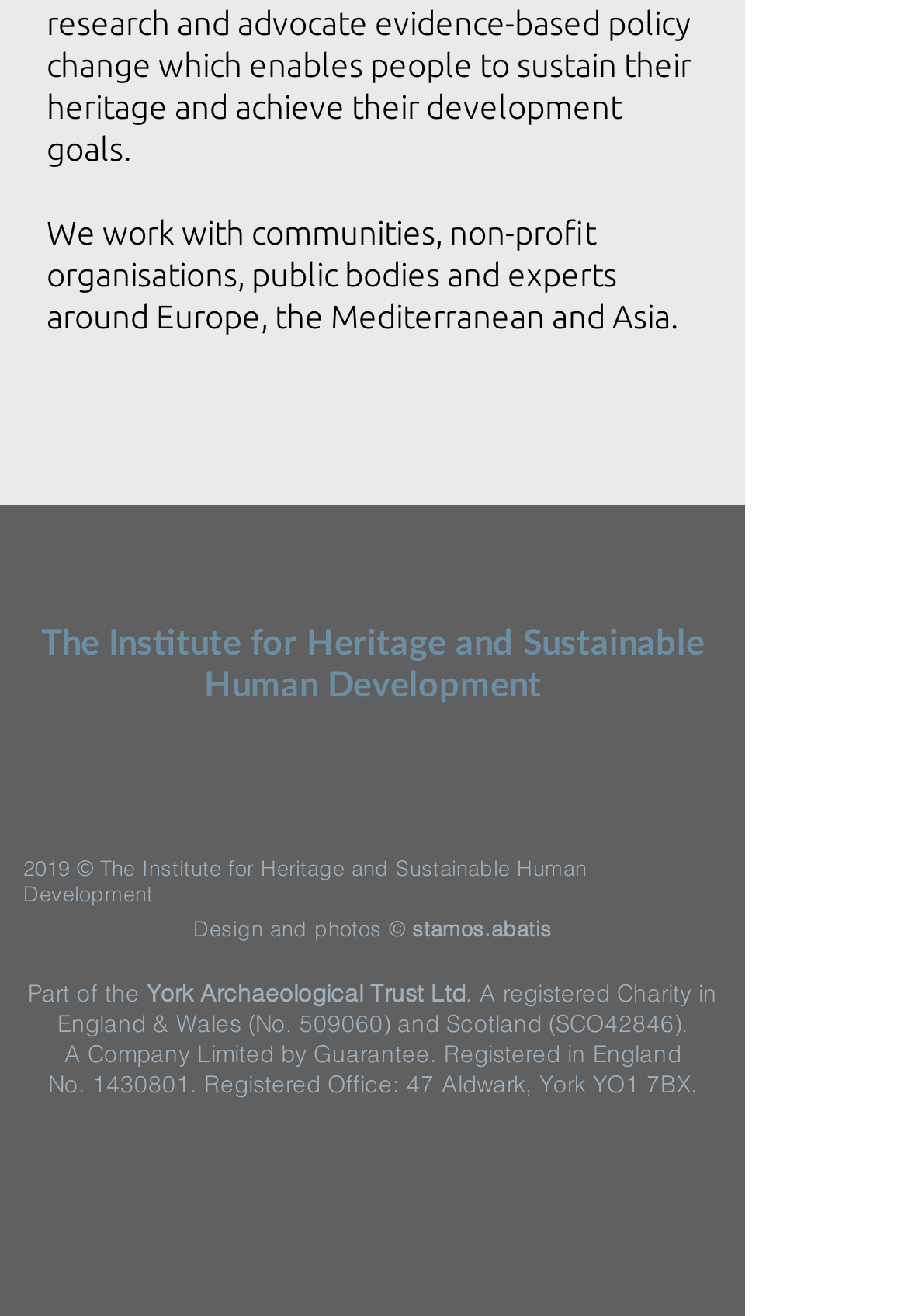Give a short answer using one word or phrase for the question:
What is the name of the company that designed the website?

stamos.abatis